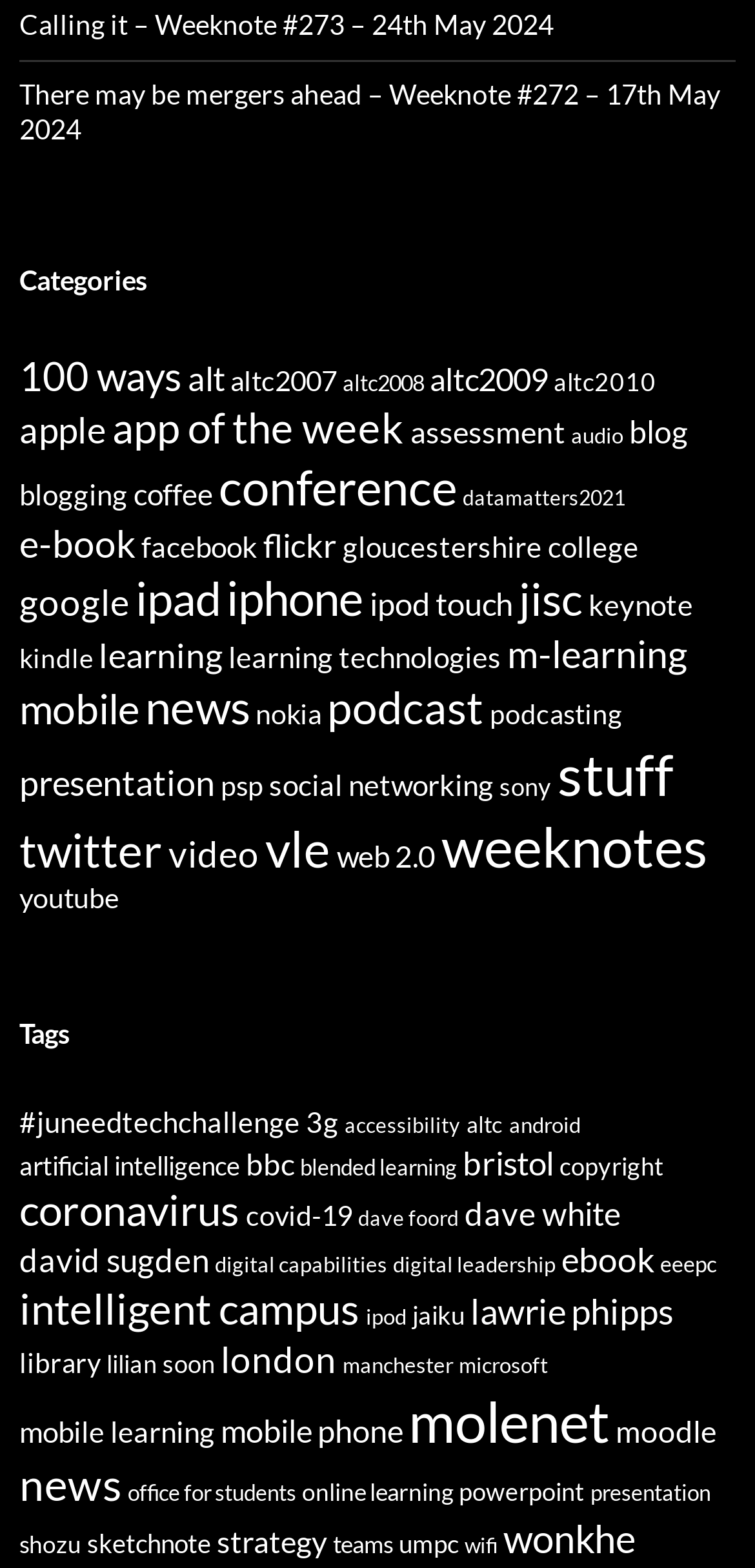Please identify the bounding box coordinates of the area that needs to be clicked to fulfill the following instruction: "Read the 'Tags' section."

[0.026, 0.644, 0.974, 0.674]